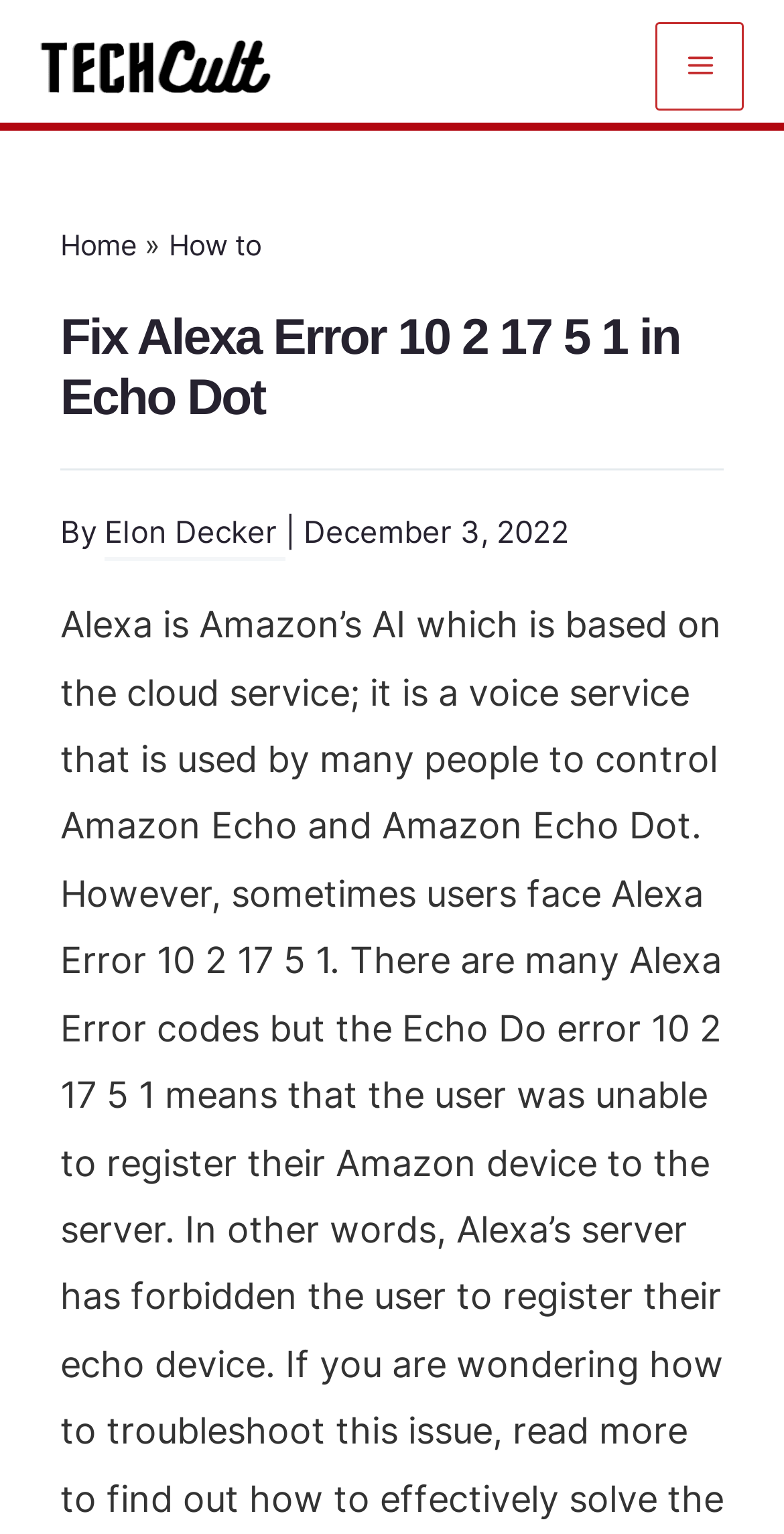What are the main menu items?
Refer to the image and give a detailed response to the question.

I found the main menu items by looking at the button 'Main Menu' and its child elements, which include links to 'Home' and 'How to'.